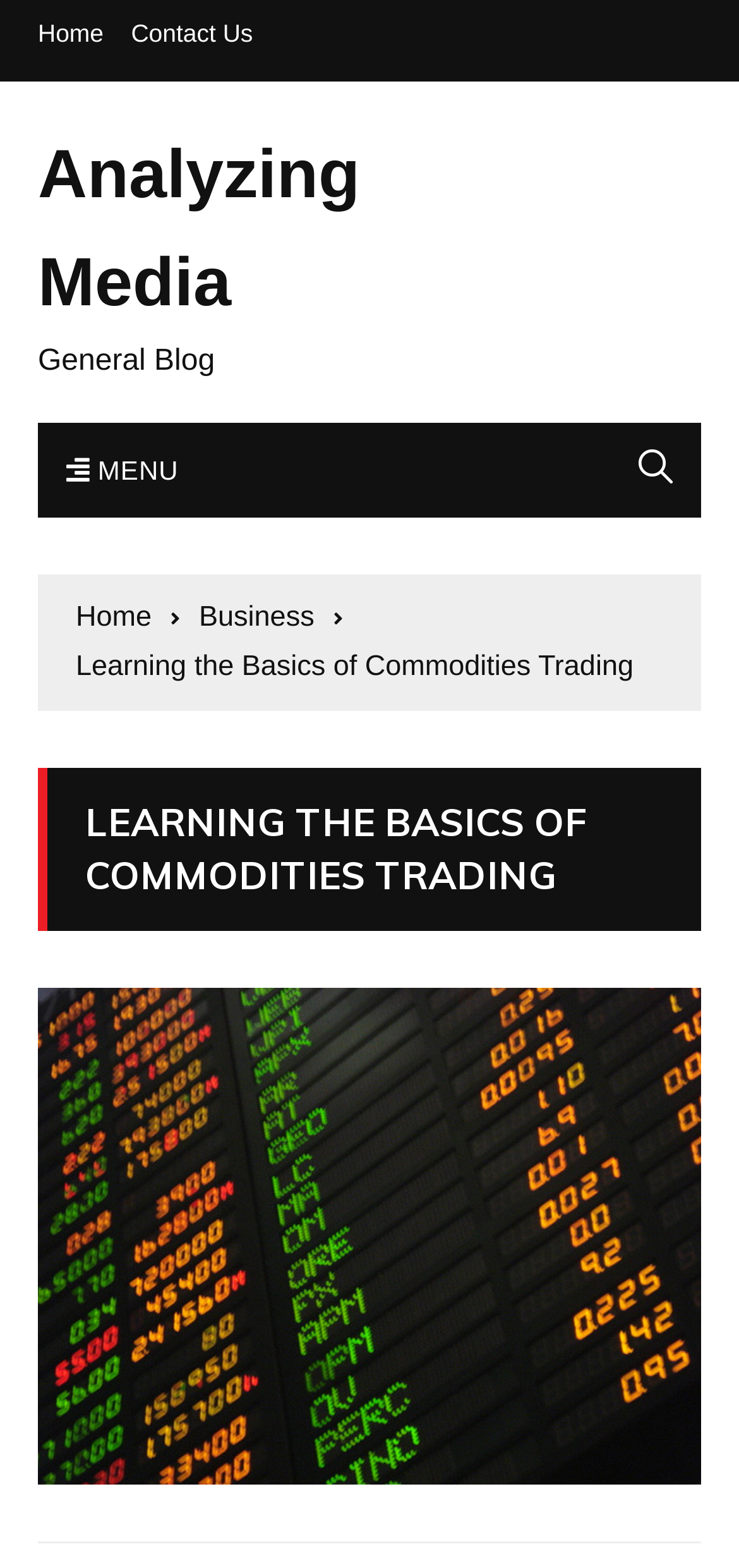Give a detailed overview of the webpage's appearance and contents.

The webpage is about learning the basics of commodities trading. At the top left, there are three links: "Home", "Contact Us", and "Analyzing Media". Below these links, there is a static text "General Blog". Next to it, there is a link with a menu icon. On the top right, there is another link with a search icon.

Below these top elements, there is a navigation section with breadcrumbs, which shows the hierarchy of the current page. The breadcrumbs consist of three links: "Home", "Business", and "Learning the Basics of Commodities Trading".

The main content of the page starts with a heading "LEARNING THE BASICS OF COMMODITIES TRADING" at the top center. Below the heading, there is a large image related to learning the basics of commodities trading, which takes up most of the page's width and height.